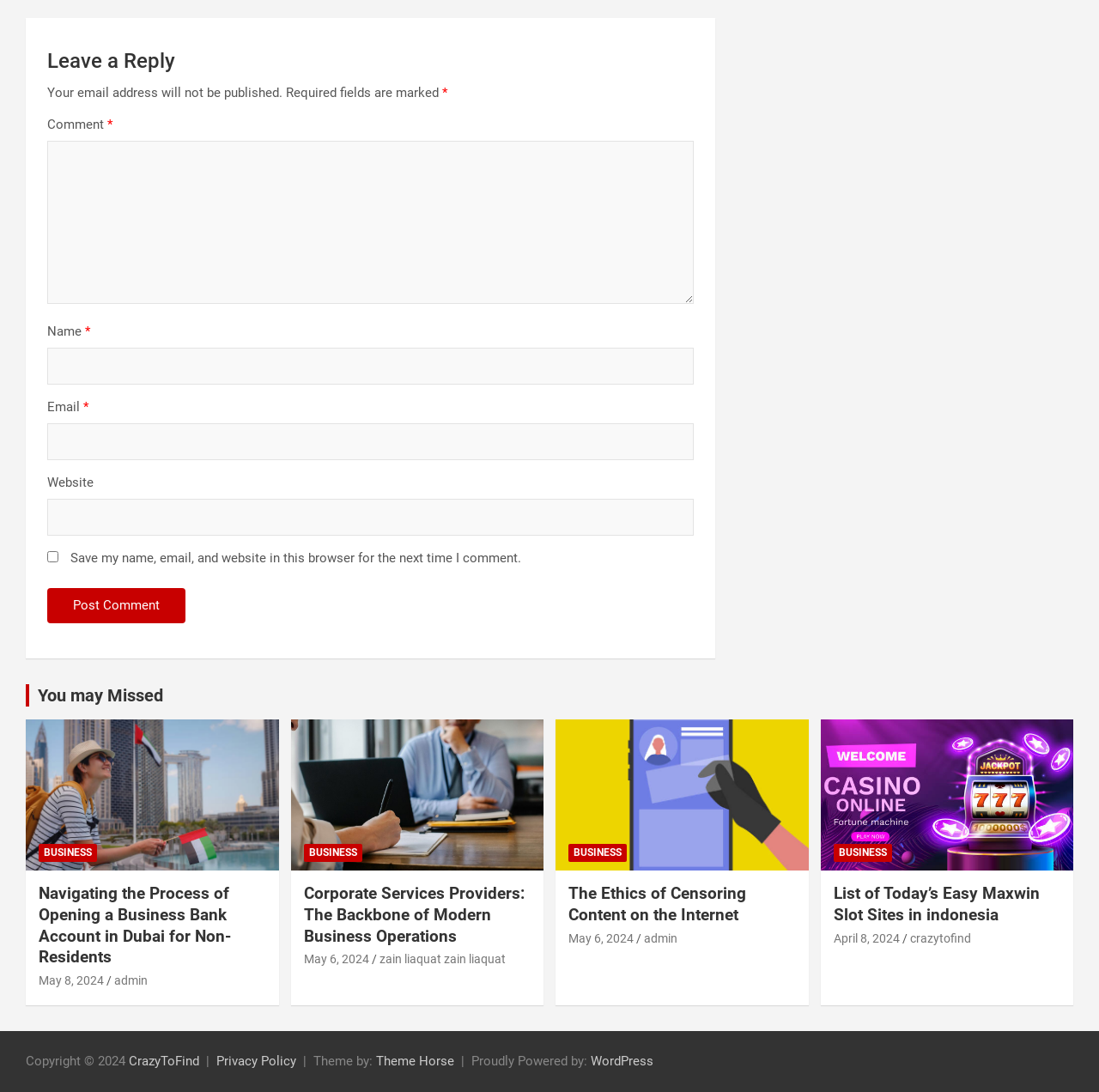How many links are there in the 'You may Missed' section?
Please utilize the information in the image to give a detailed response to the question.

I found a single link 'You may Missed' in the section with the same heading, which suggests that there is only one link in this section.